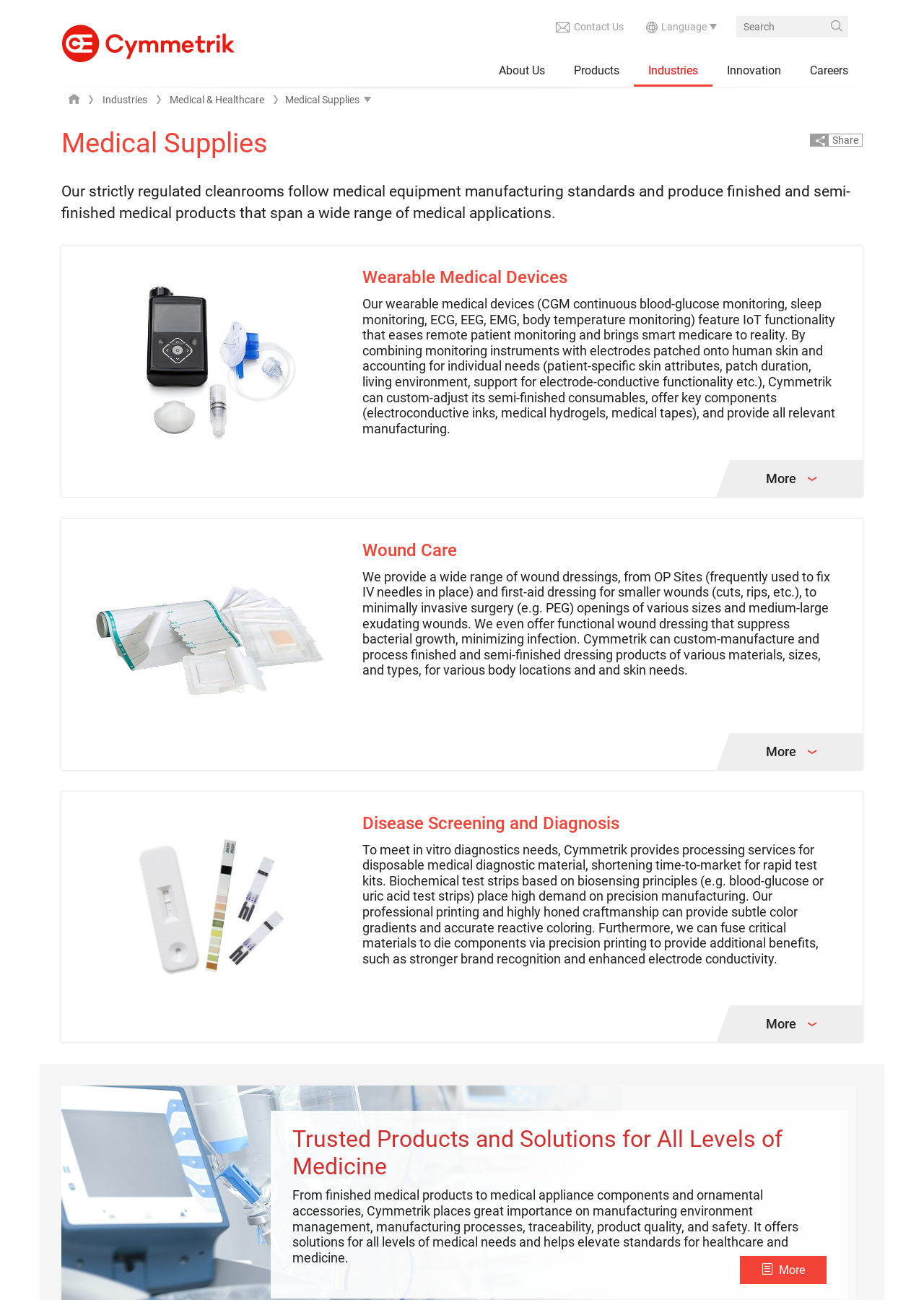What is the company name? Analyze the screenshot and reply with just one word or a short phrase.

Cymmetrik